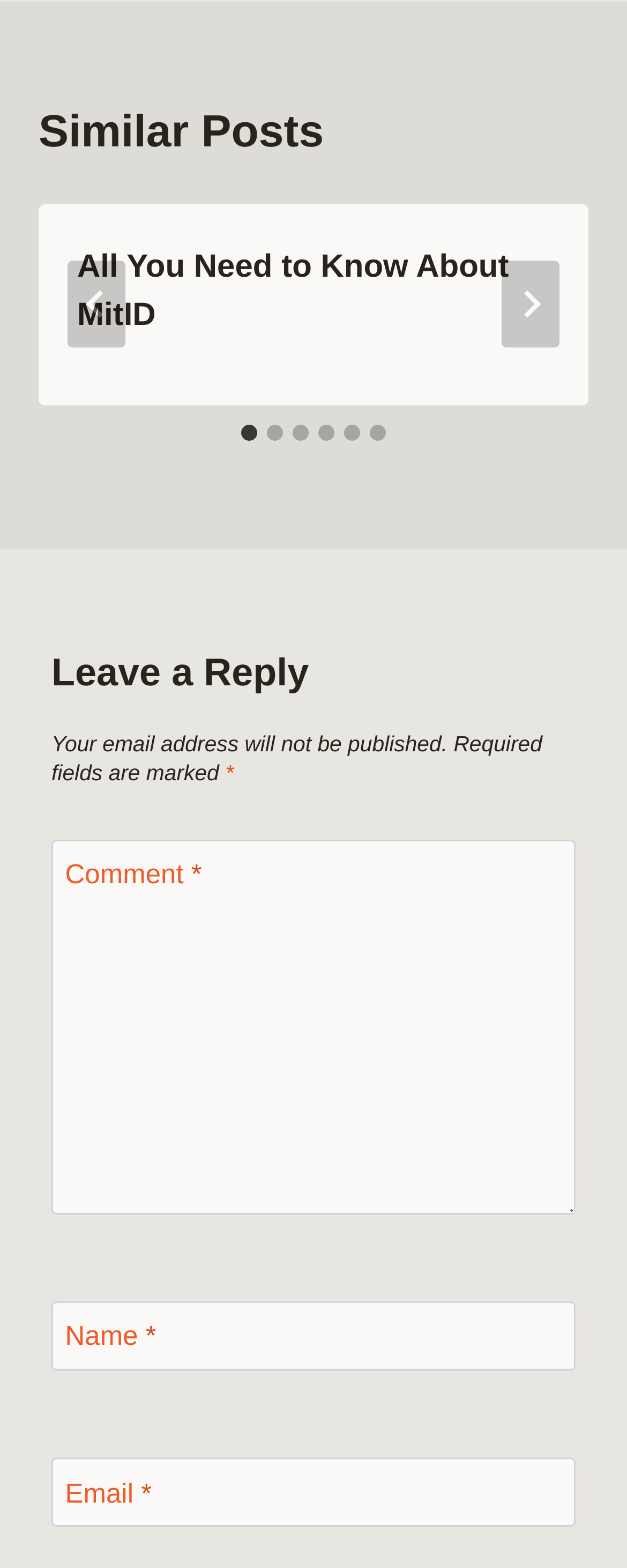Predict the bounding box for the UI component with the following description: "aria-label="Go to slide 3"".

[0.467, 0.271, 0.492, 0.281]